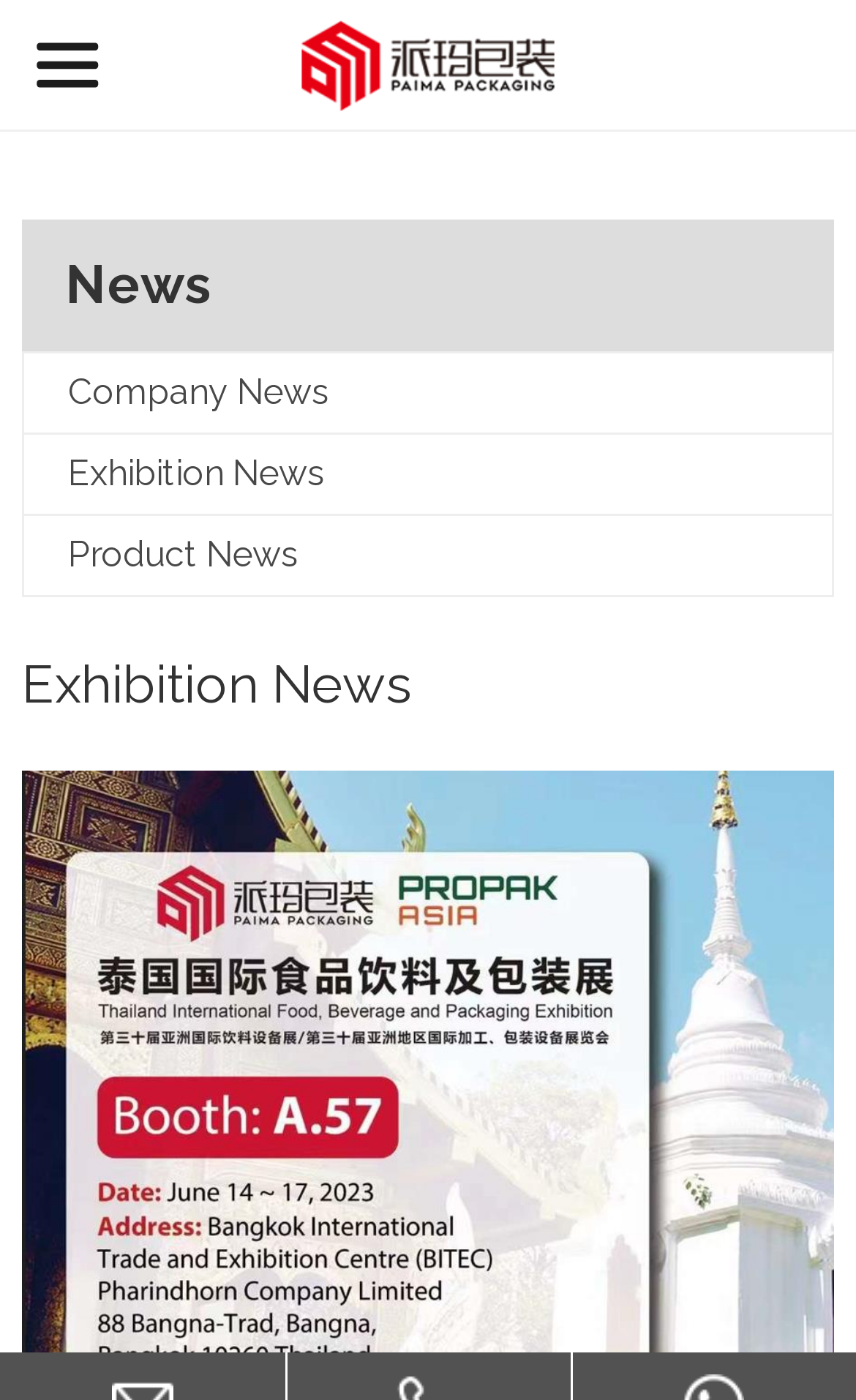Convey a detailed summary of the webpage, mentioning all key elements.

The webpage is about exhibition news from ZHANGJIAGANG PAIMA PACKAGING MACHINERY CO.,LTD. At the top left, there is a small link. Next to it, on the top center, is the company's logo, which is an image. 

Below the logo, there is a heading that reads "News" spanning almost the entire width of the page. Underneath the "News" heading, there are three links arranged vertically, labeled "Company News", "Exhibition News", and "Product News", respectively, taking up a significant portion of the page's width.

Further down, there is another heading that reads "Exhibition News", which is also quite wide, indicating that the page is focused on providing information about the company's exhibition news.